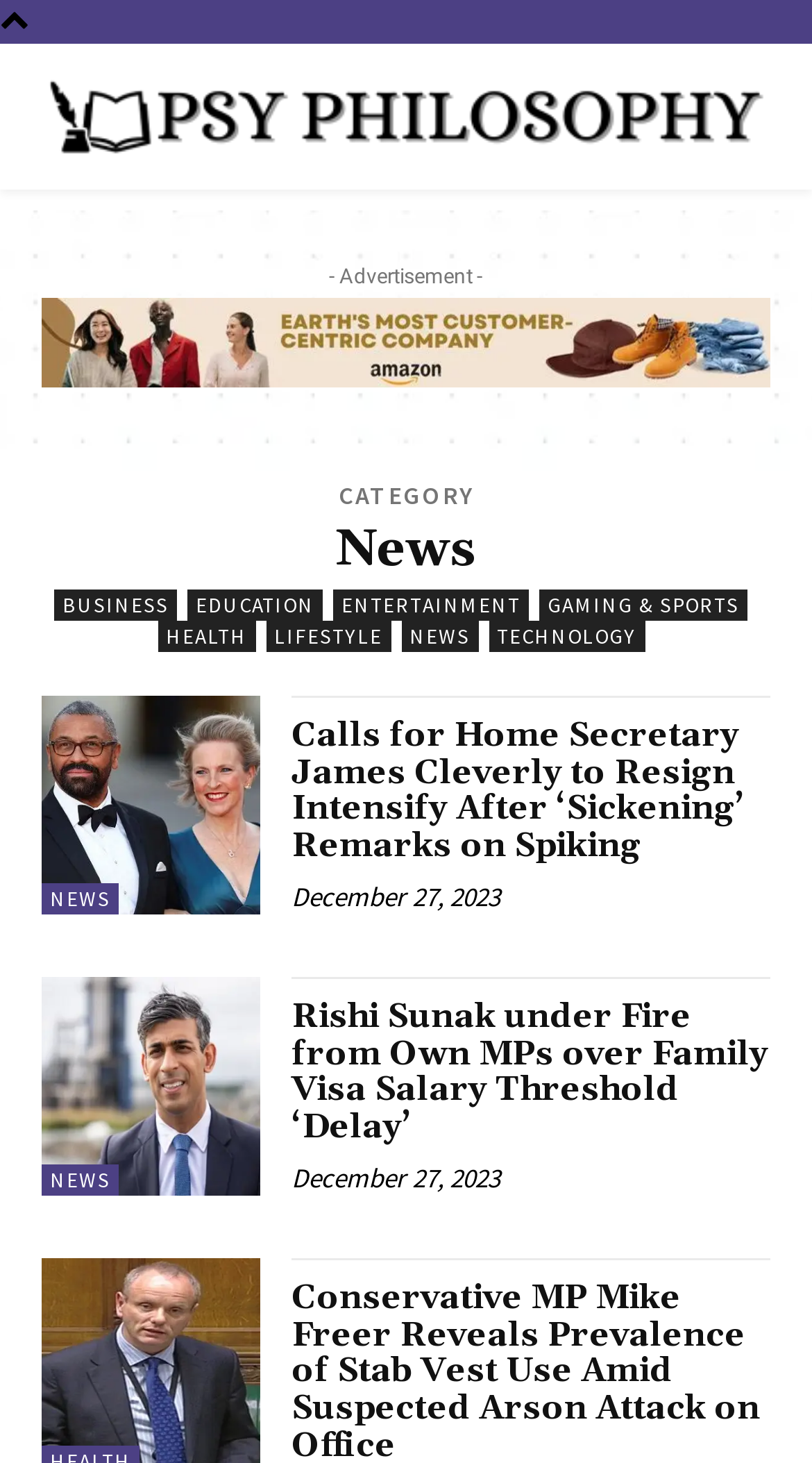Determine the bounding box coordinates of the target area to click to execute the following instruction: "View the BUSINESS category."

[0.067, 0.403, 0.218, 0.425]